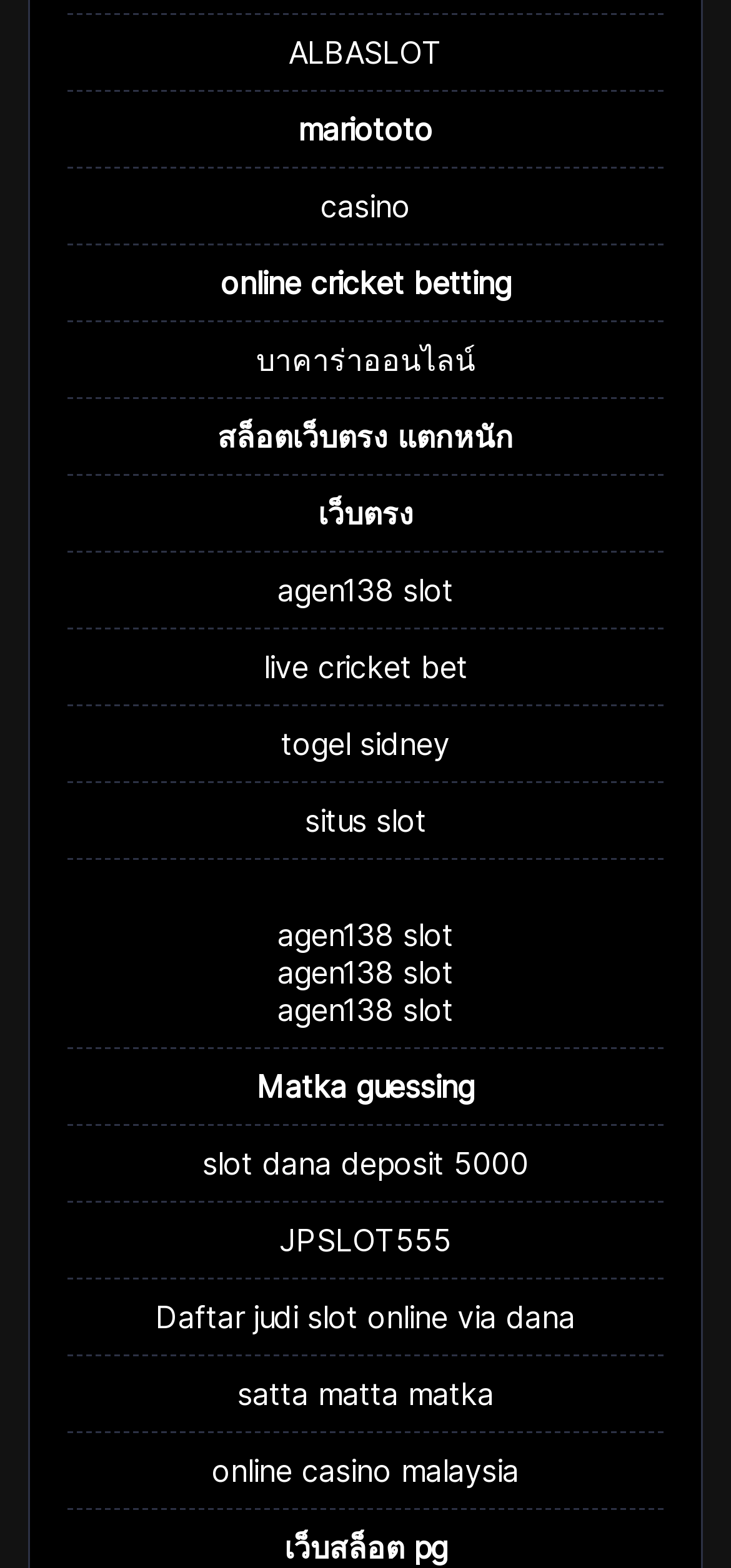Please analyze the image and give a detailed answer to the question:
What is the topic of the webpage?

I analyzed the text of the links on the webpage and found that they are related to online betting, casino, and slot games, so the topic of the webpage is online betting and casino.